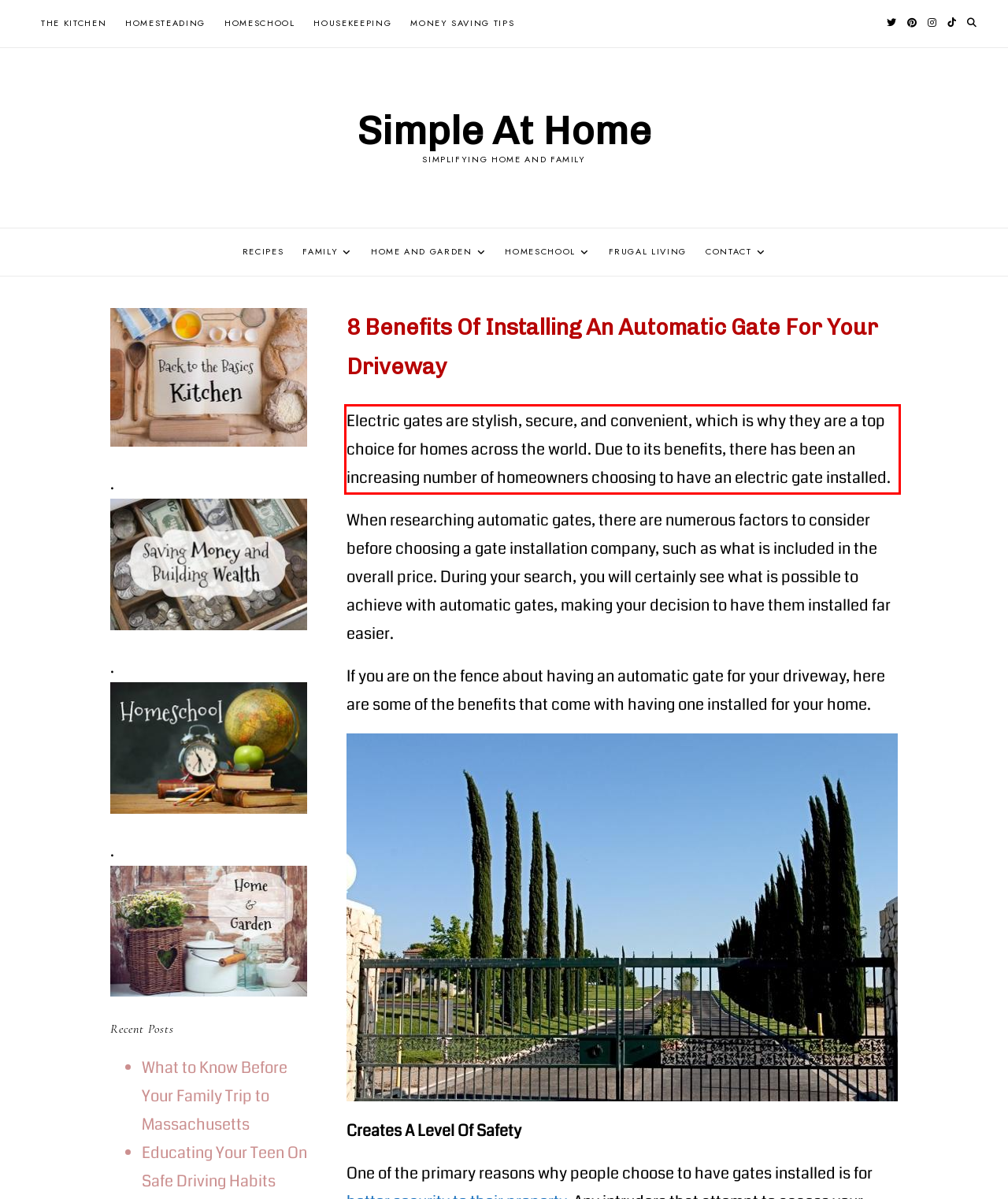Locate the red bounding box in the provided webpage screenshot and use OCR to determine the text content inside it.

Electric gates are stylish, secure, and convenient, which is why they are a top choice for homes across the world. Due to its benefits, there has been an increasing number of homeowners choosing to have an electric gate installed.